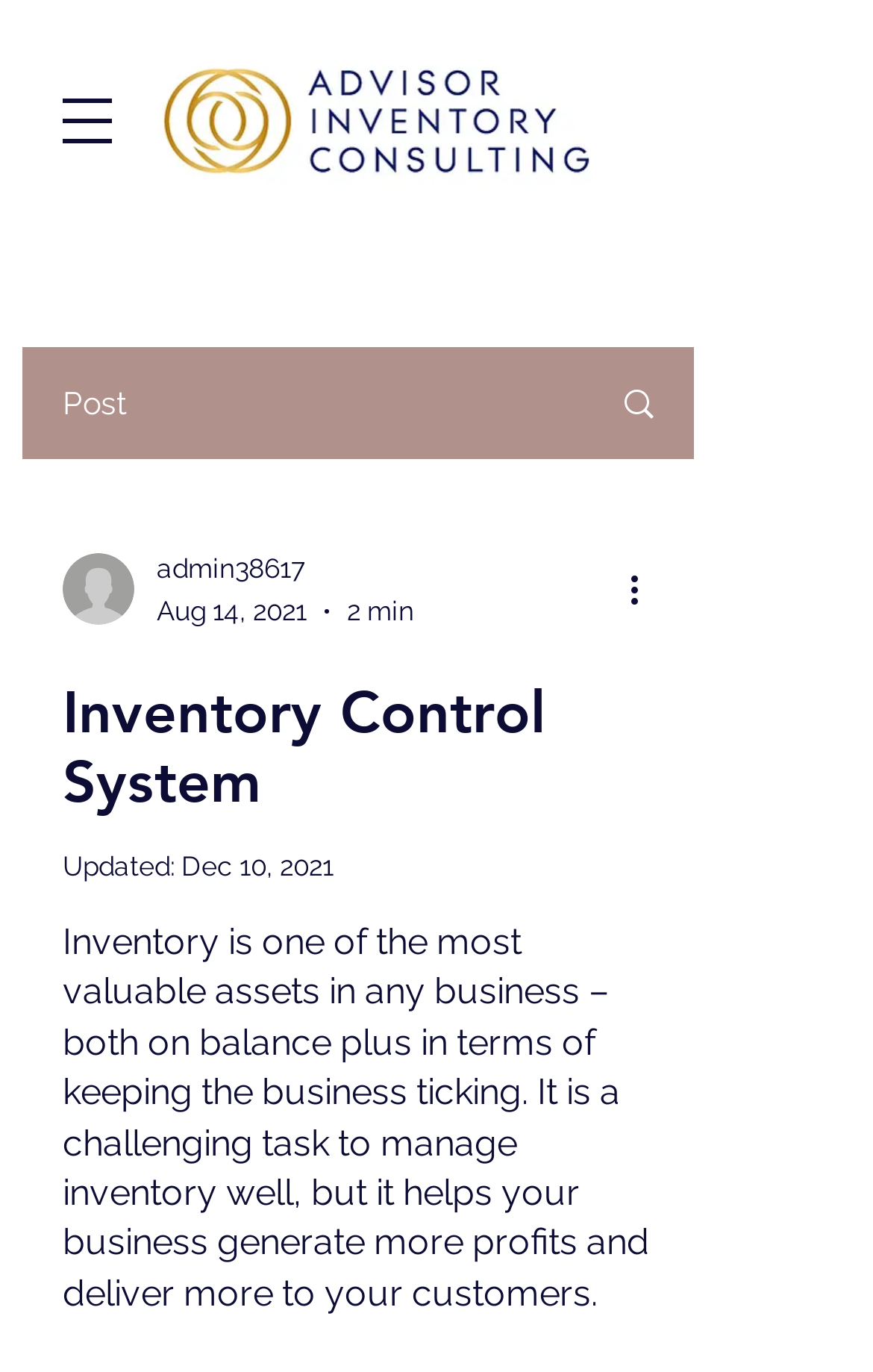Reply to the question with a brief word or phrase: What is the time it takes to read the content?

2 min